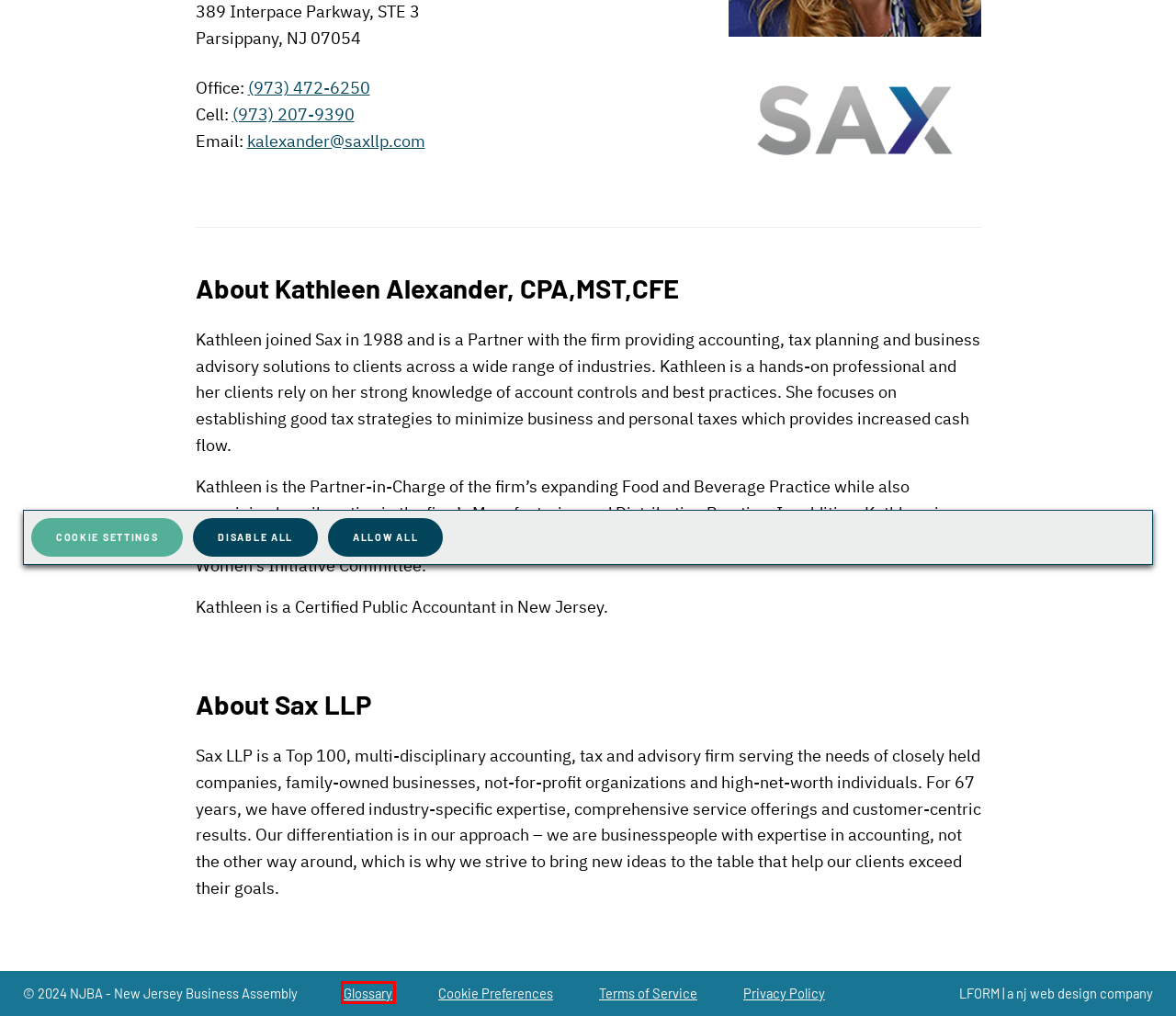Please examine the screenshot provided, which contains a red bounding box around a UI element. Select the webpage description that most accurately describes the new page displayed after clicking the highlighted element. Here are the candidates:
A. Cookie Preferences | NJBA | New Jersey Business Assembly
B. News | NJBA | New Jersey Business Assembly
C. Members | About | NJBA | New Jersey Business Assembly
D. Contact | NJBA | New Jersey Business Assembly
E. Terms of Service | NJBA | New Jersey Business Assembly
F. About | NJBA | New Jersey Business Assembly
G. Glossary | NJBA | New Jersey Business Assembly
H. Privacy Policy | NJBA | New Jersey Business Assembly

G